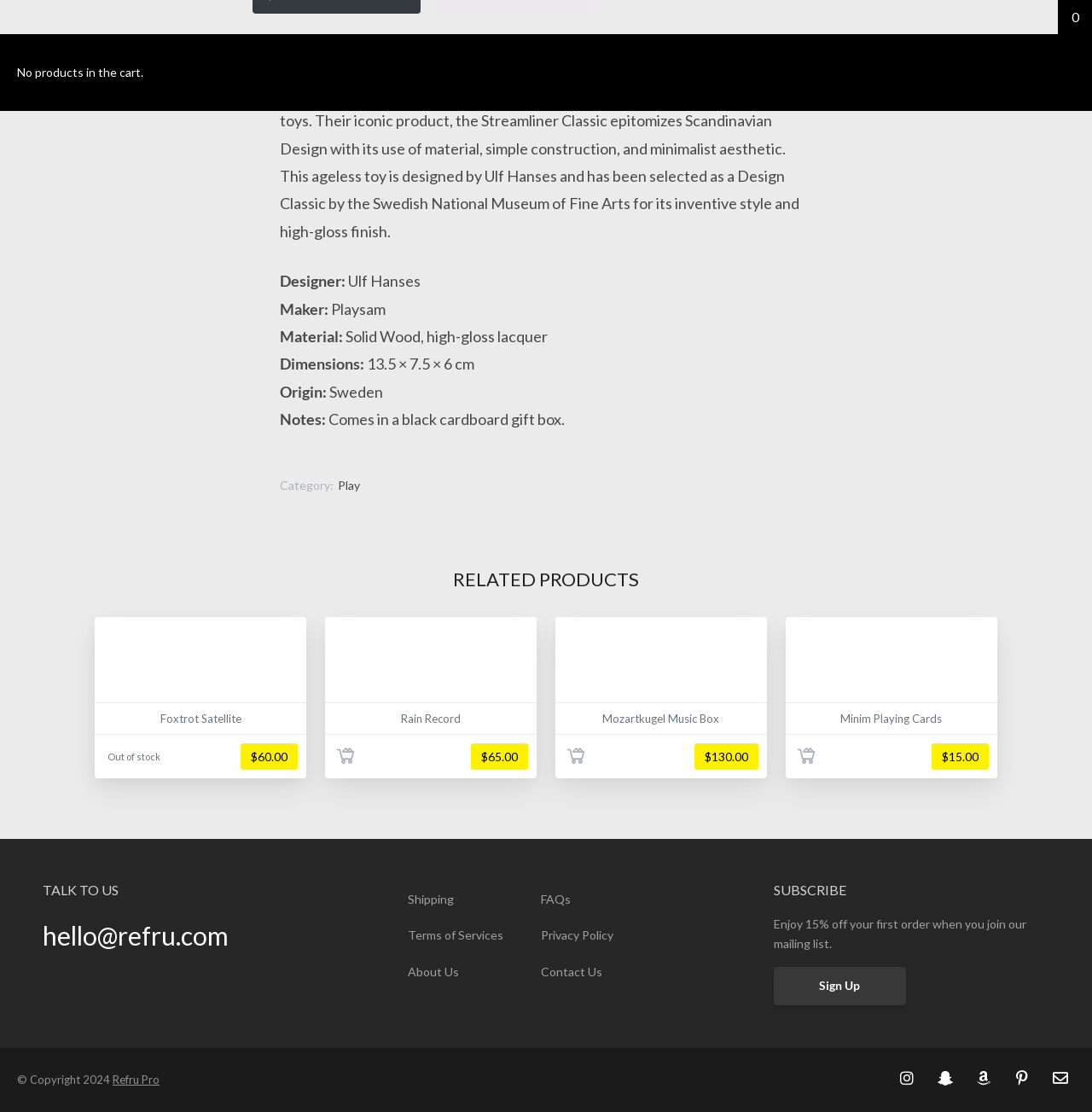Please specify the bounding box coordinates of the clickable region necessary for completing the following instruction: "Click on 'Play'". The coordinates must consist of four float numbers between 0 and 1, i.e., [left, top, right, bottom].

[0.309, 0.43, 0.329, 0.443]